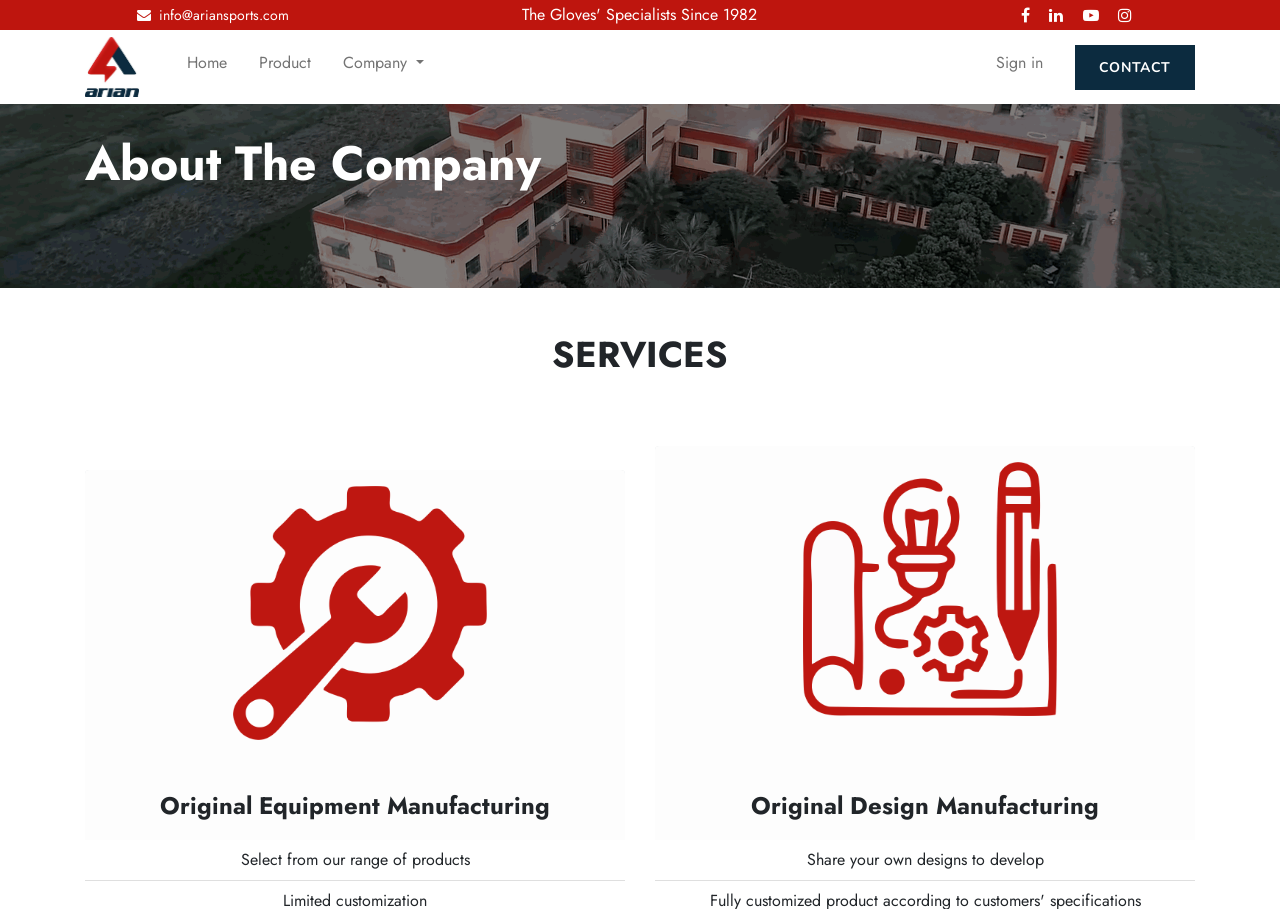Find the bounding box coordinates of the area to click in order to follow the instruction: "Email to info@ariansports.com".

[0.124, 0.006, 0.226, 0.028]